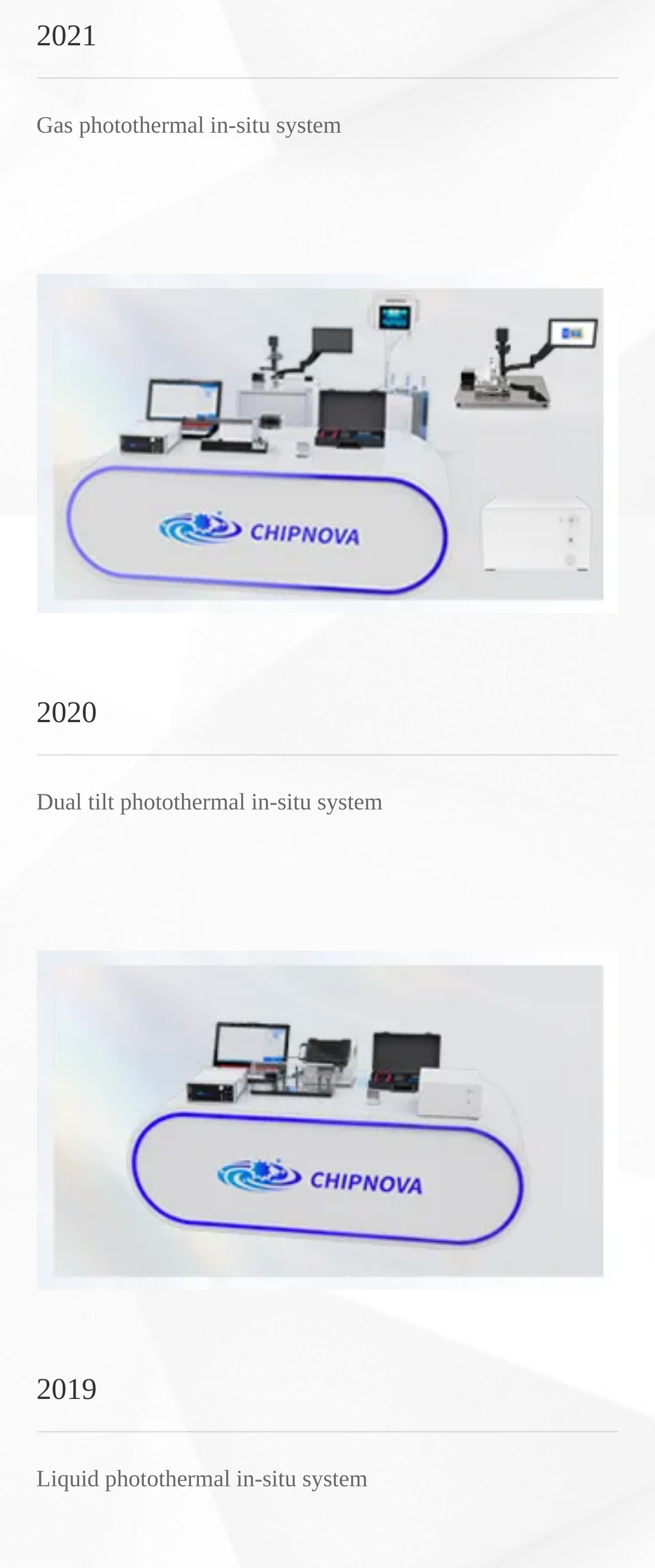Use a single word or phrase to answer the question:
What is the orientation of the separator elements?

horizontal